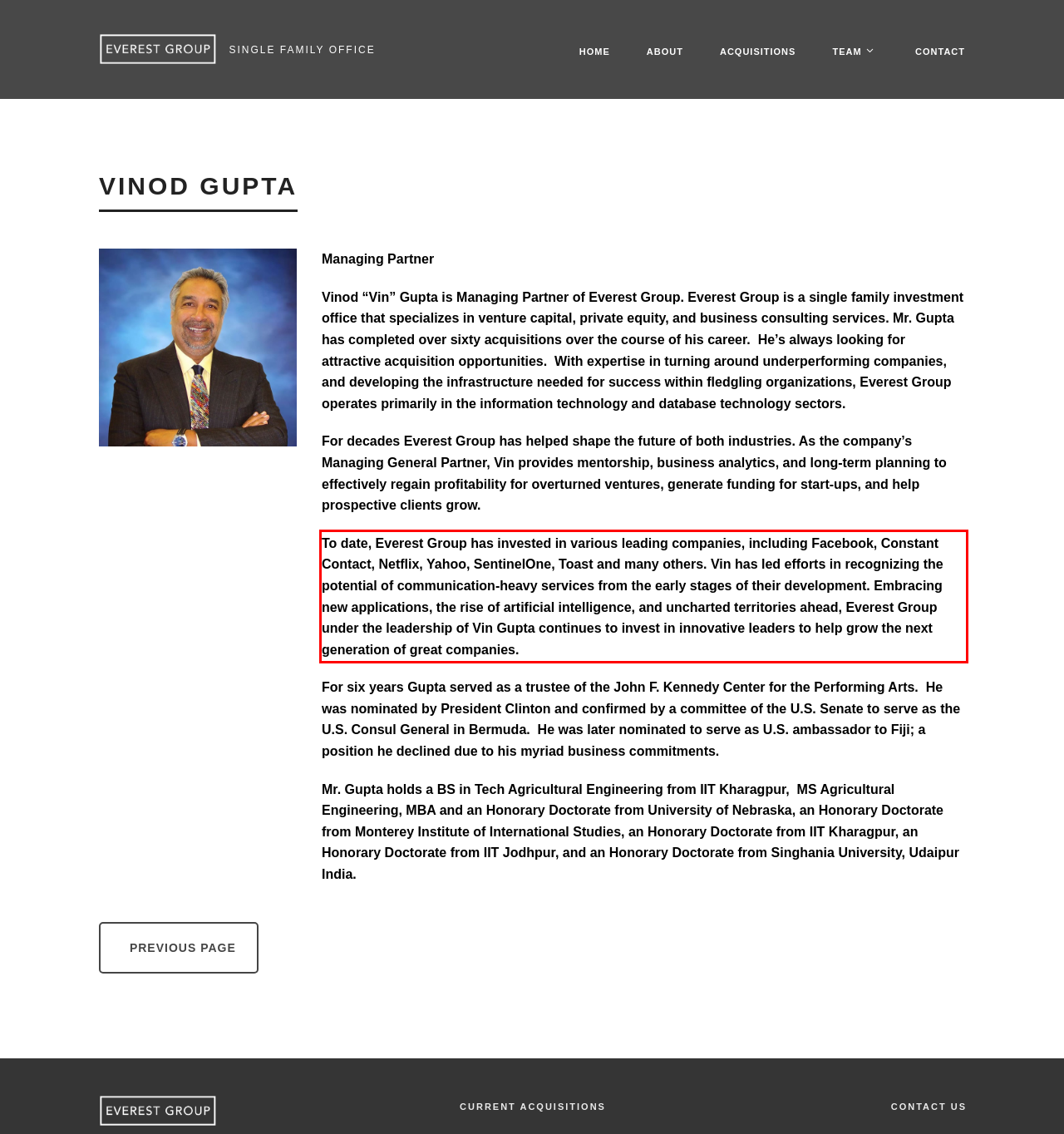Within the provided webpage screenshot, find the red rectangle bounding box and perform OCR to obtain the text content.

To date, Everest Group has invested in various leading companies, including Facebook, Constant Contact, Netflix, Yahoo, SentinelOne, Toast and many others. Vin has led efforts in recognizing the potential of communication-heavy services from the early stages of their development. Embracing new applications, the rise of artificial intelligence, and uncharted territories ahead, Everest Group under the leadership of Vin Gupta continues to invest in innovative leaders to help grow the next generation of great companies.